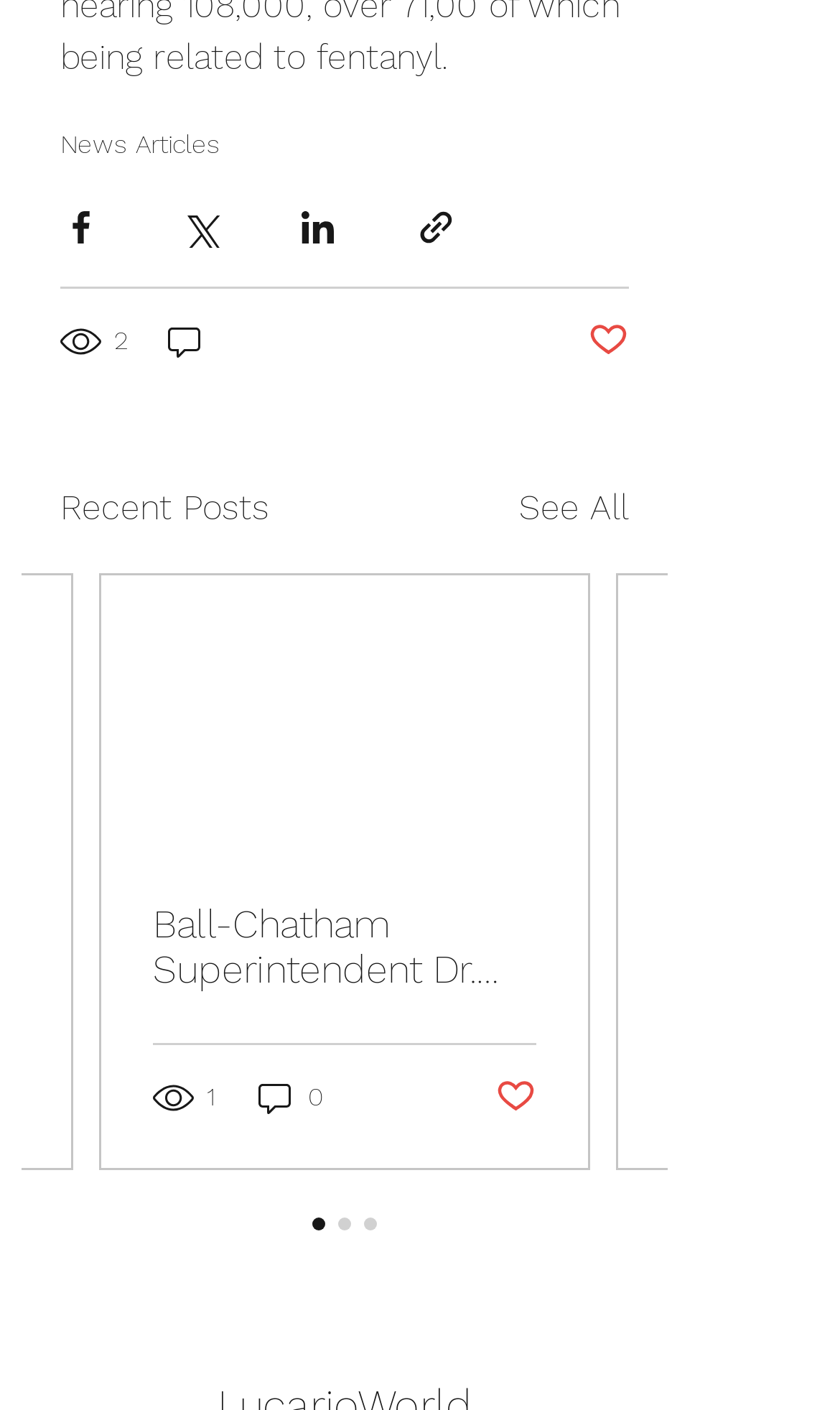What is the title of the second article?
Kindly answer the question with as much detail as you can.

The title of the second article is 'Ball-Chatham Superintendent Dr. Lamon: 'As a superintendent, I just it's just a proud moment'', which is a quote from the superintendent.